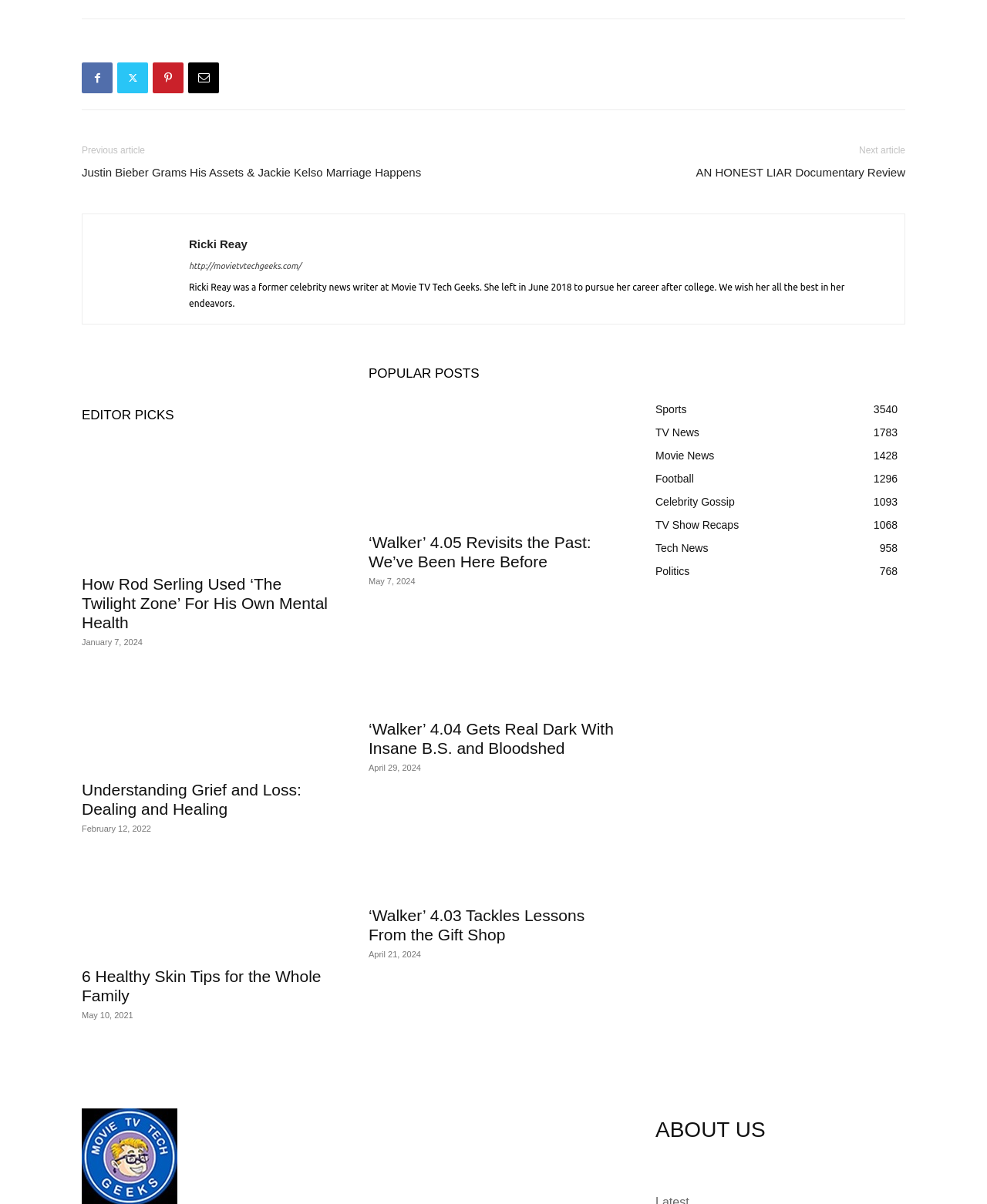Identify and provide the bounding box coordinates of the UI element described: "AN HONEST LIAR Documentary Review". The coordinates should be formatted as [left, top, right, bottom], with each number being a float between 0 and 1.

[0.705, 0.136, 0.917, 0.15]